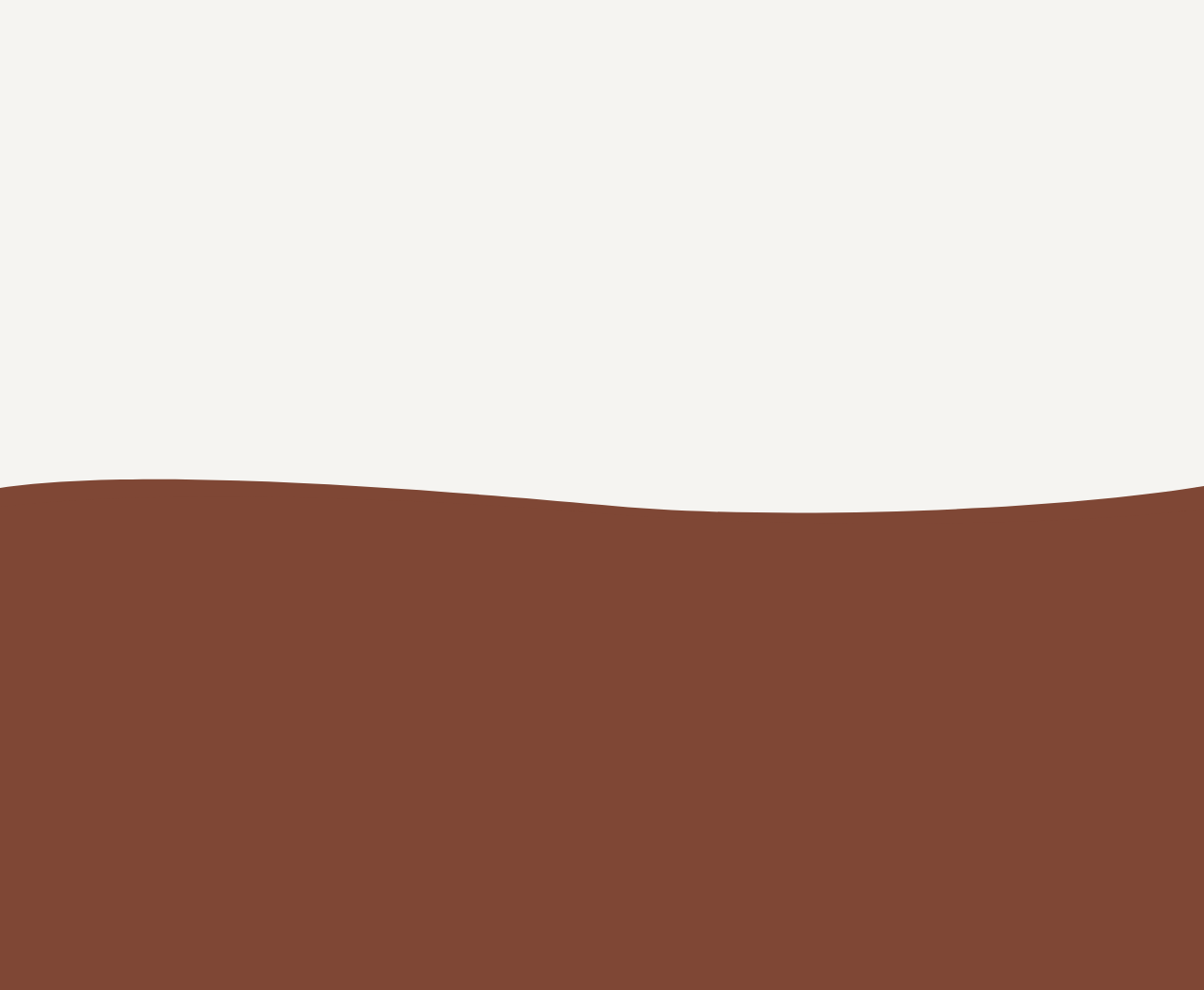Please specify the bounding box coordinates of the element that should be clicked to execute the given instruction: 'Click on the 'Shop' button'. Ensure the coordinates are four float numbers between 0 and 1, expressed as [left, top, right, bottom].

[0.047, 0.654, 0.081, 0.68]